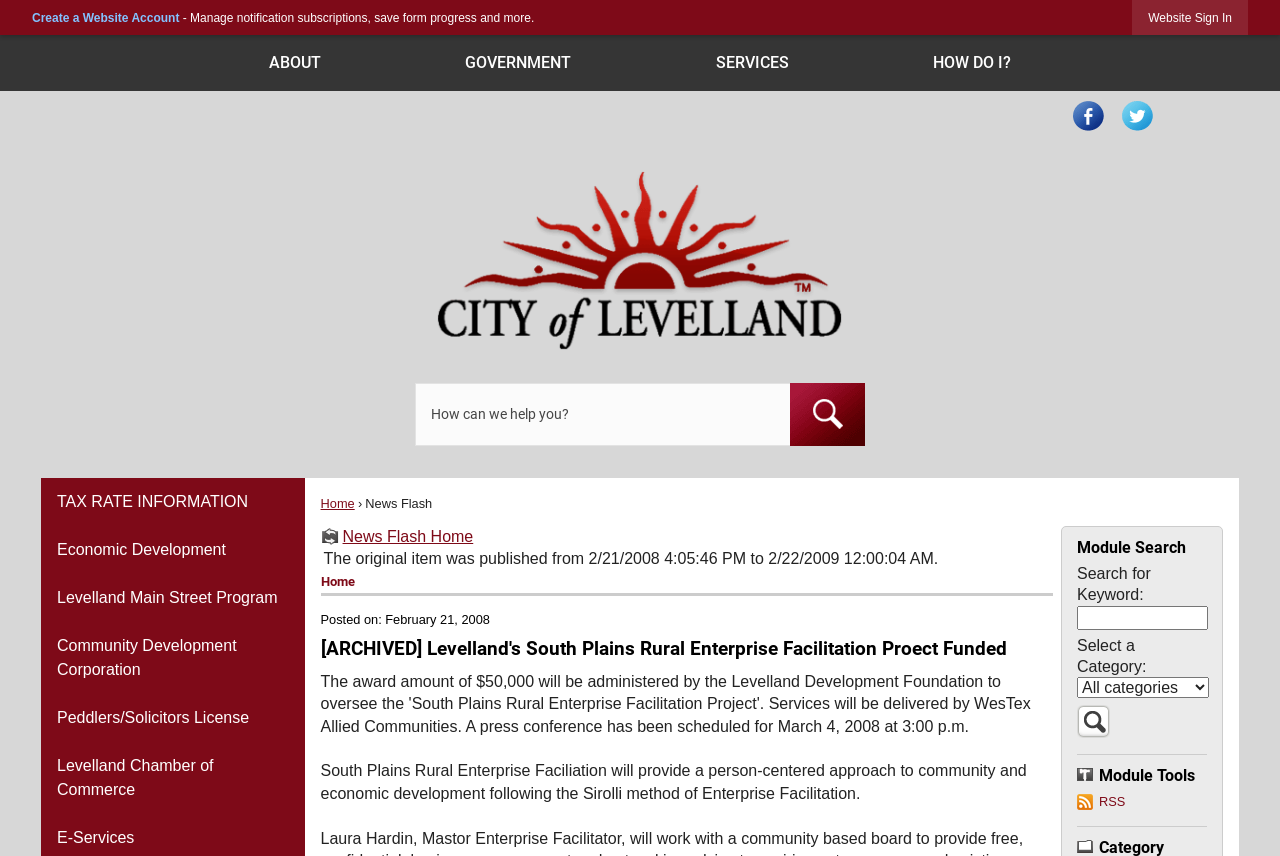Provide an in-depth description of the elements and layout of the webpage.

The webpage is about the City of Levelland, with a focus on news and community development. At the top, there is a navigation menu with options like "ABOUT", "GOVERNMENT", "SERVICES", and "HOW DO I?". Below this menu, there is a section with links to social media platforms, Facebook and Twitter.

On the left side, there is a column with a search bar and a "News Flash" section, which appears to be a news archive. There are also links to "Home" and "News Flash Home" in this column.

The main content area has a news article titled "[ARCHIVED] Levelland's South Plains Rural Enterprise Facilitation Proect Funded", which discusses the funding of a project to expand the Rural Enterprise Facilitation project into Levelland and all of Hockley County. The article provides details about the project, including its approach to community and economic development.

Above the news article, there is a section with links to related topics, such as "TAX RATE INFORMATION", "Economic Development", and "Levelland Main Street Program". These links are likely related to the news article and provide additional information on these topics.

At the bottom of the page, there are two regions, "Module Search" and "Module Tools", which appear to be related to searching and managing news articles. The "Module Search" region has a search bar and options to select a category, while the "Module Tools" region has a link to "RSS" and other tools.

Overall, the webpage is focused on providing news and information about the City of Levelland, with a emphasis on community development and economic growth.